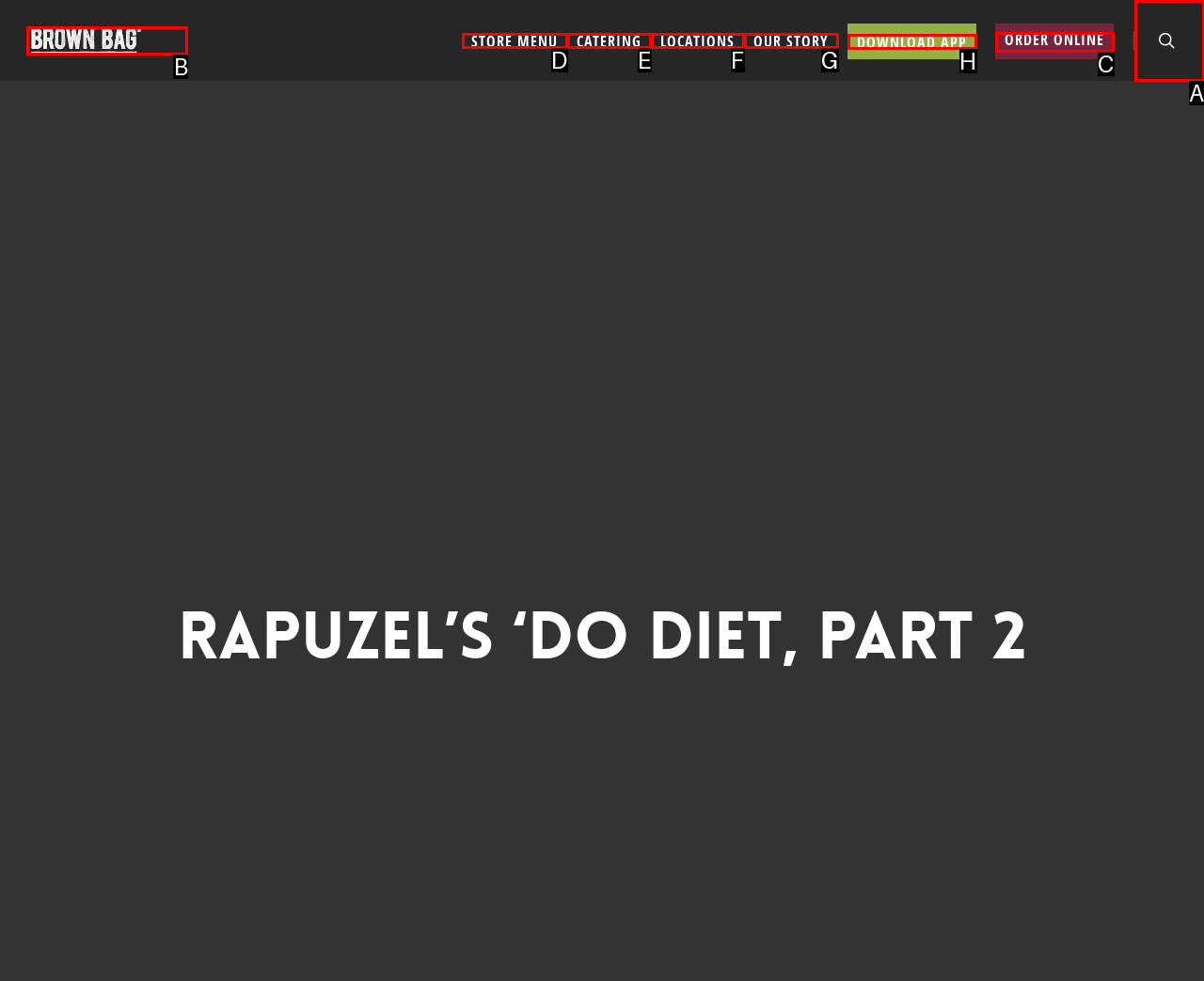Which lettered option should be clicked to achieve the task: click Brown Bag logo? Choose from the given choices.

B